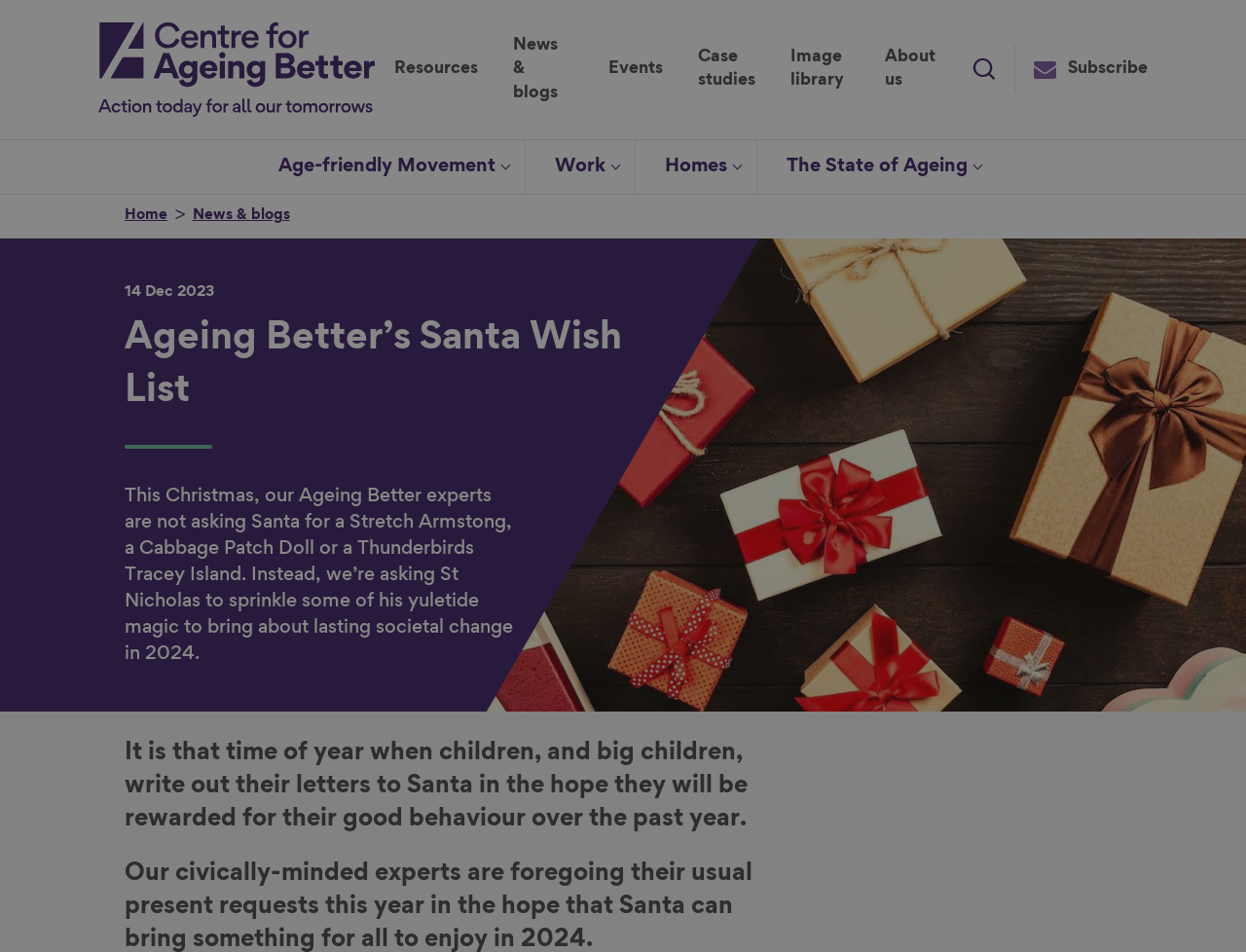Summarize the webpage with a detailed and informative caption.

The webpage is about Ageing Better's Santa Wish List, with a festive theme. At the top, there is a navigation menu with links to "Home", "Resources", "News & blogs", "Events", "Case studies", "Image library", "About us", and "Search". Below the navigation menu, there are four static text elements: "Age-friendly Movement", "Work", "Homes", and "The State of Ageing".

On the left side, there is a breadcrumbs navigation with links to "Home" and "News & blogs". Below the breadcrumbs, there is a search form with a keyword input field, a topic dropdown menu, and a search button. 

The main content of the webpage starts with a heading "Ageing Better’s Santa Wish List" followed by a paragraph of text describing the experts' wishes for Christmas. Below the text, there is an image of wrapped presents laid out across the floor, taking up most of the width of the page.

Further down, there are two more paragraphs of text, discussing the idea of writing letters to Santa and the experts' hopes for societal change in 2024. The webpage has a clean and organized layout, making it easy to read and navigate.